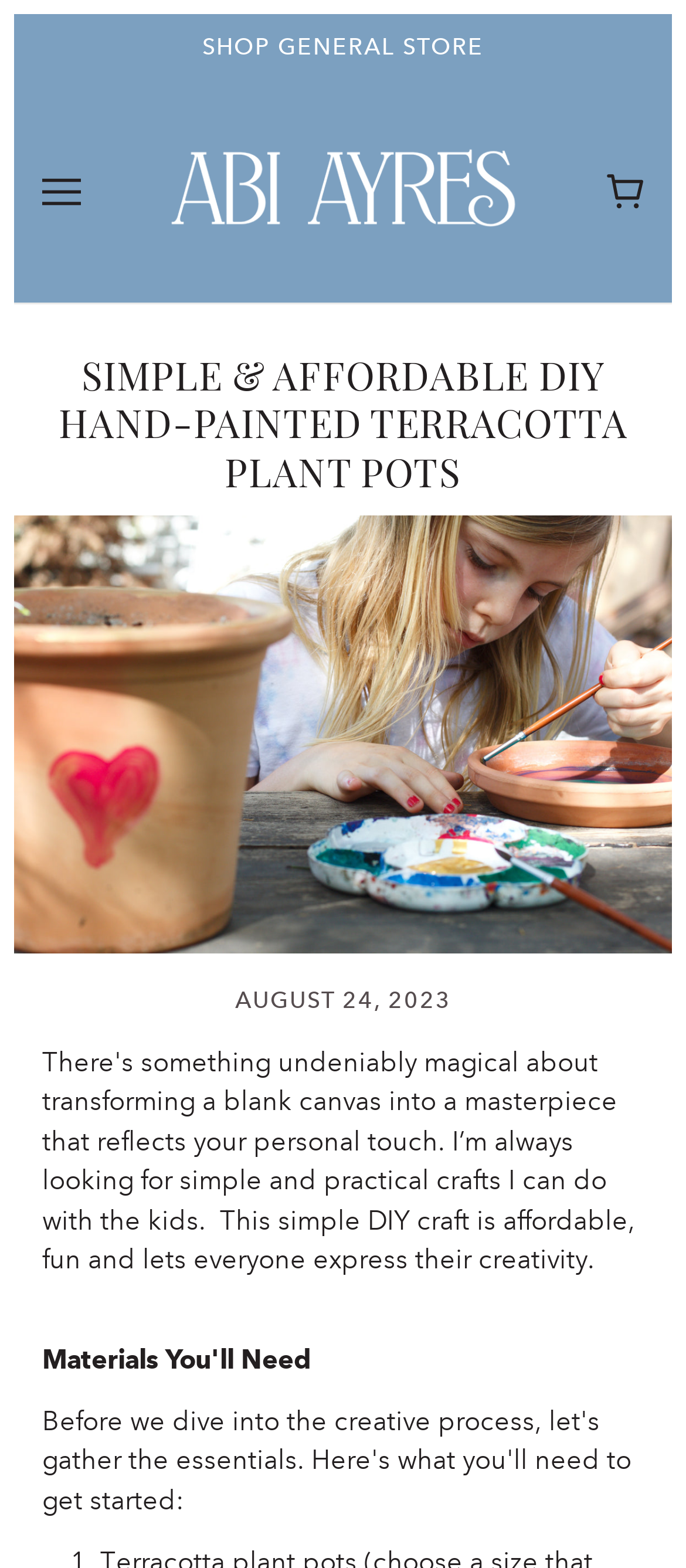What is the author's name?
Please give a detailed and thorough answer to the question, covering all relevant points.

The author's name can be found by looking at the link element with the text 'Abi Ayres' which is located at the top of the webpage, below the navigation menu.